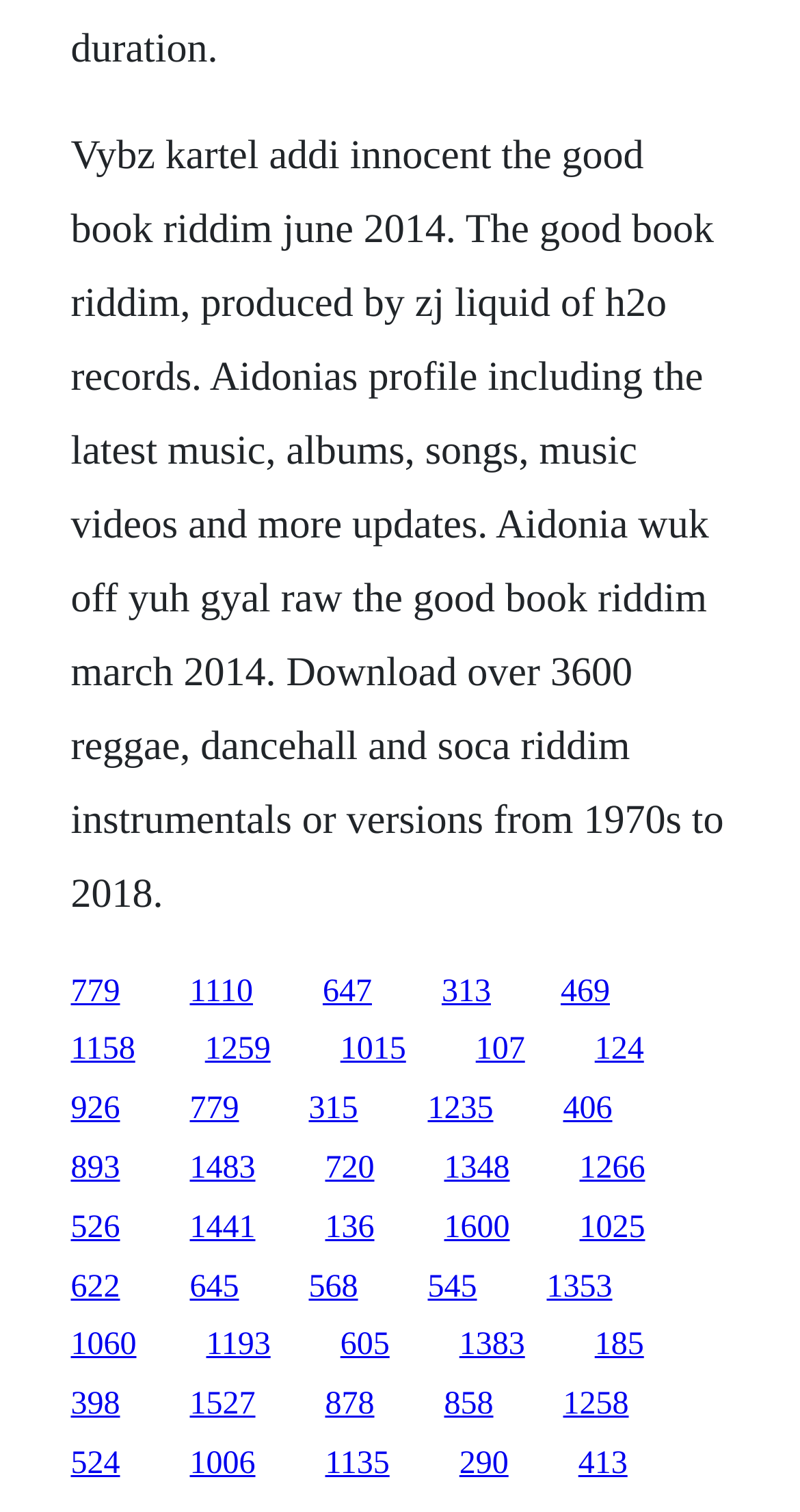Locate the bounding box coordinates of the element you need to click to accomplish the task described by this instruction: "Download the Good Book Riddim instrumental".

[0.403, 0.644, 0.465, 0.667]